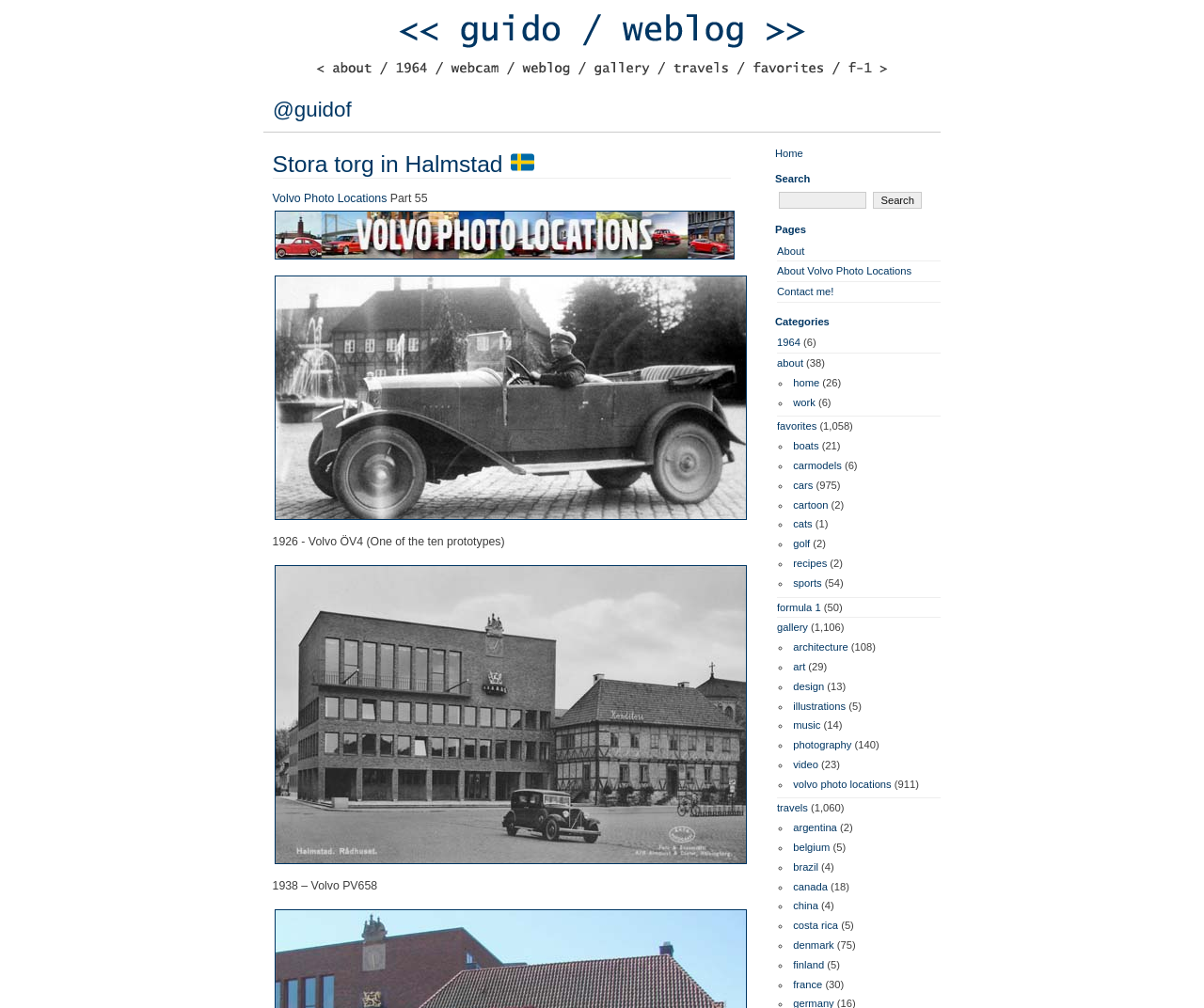Use the details in the image to answer the question thoroughly: 
What is the text of the link below the 'Pages' heading?

The 'Pages' heading is located at [0.644, 0.22, 0.783, 0.237], and below it is a link with the text 'About'. The bounding box coordinate of this link is [0.645, 0.243, 0.668, 0.254].